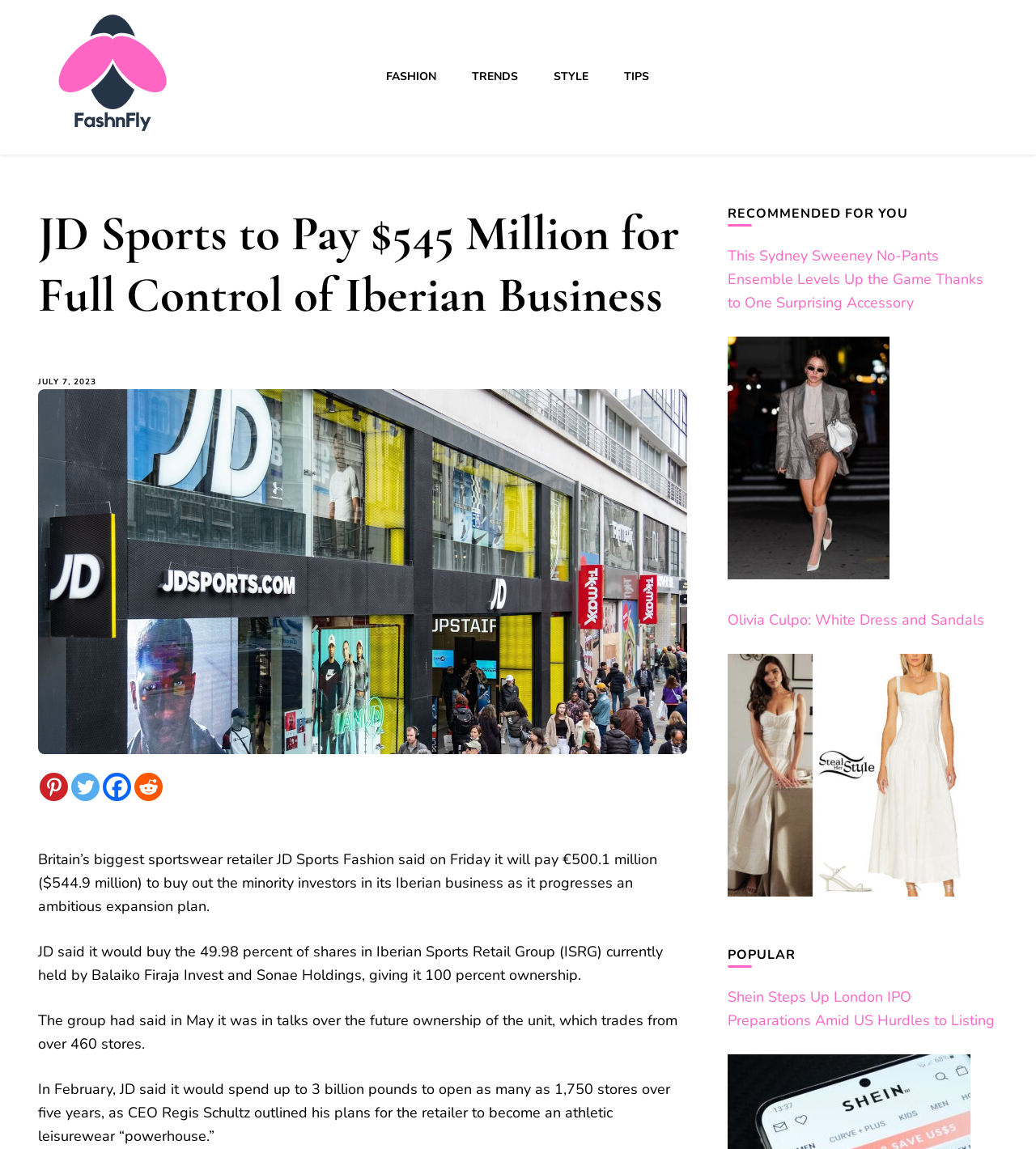Locate the bounding box coordinates of the clickable part needed for the task: "Visit FASHION".

[0.373, 0.06, 0.421, 0.073]